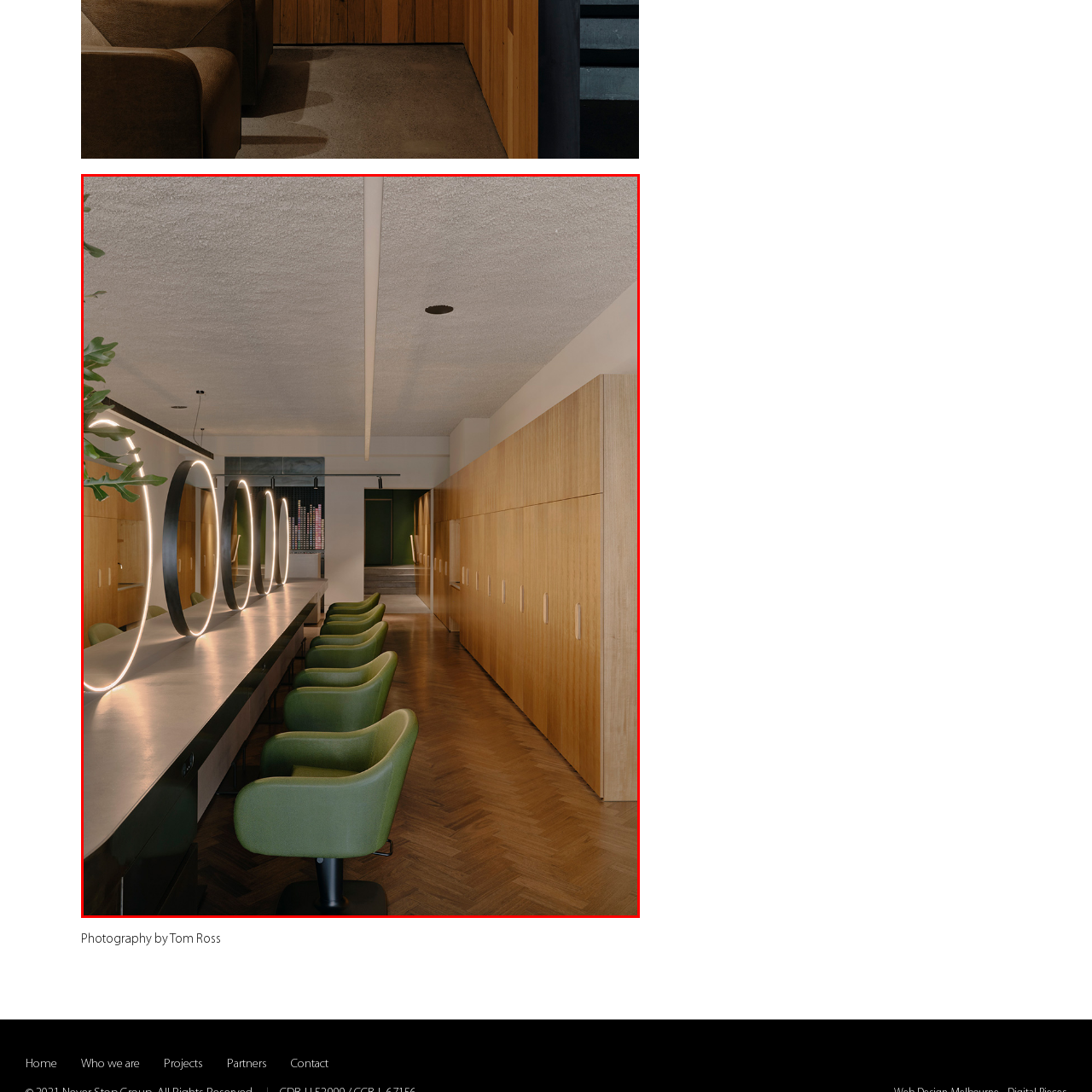Check the image highlighted in red, What is the purpose of the textured ceiling?
 Please answer in a single word or phrase.

Diffuses light